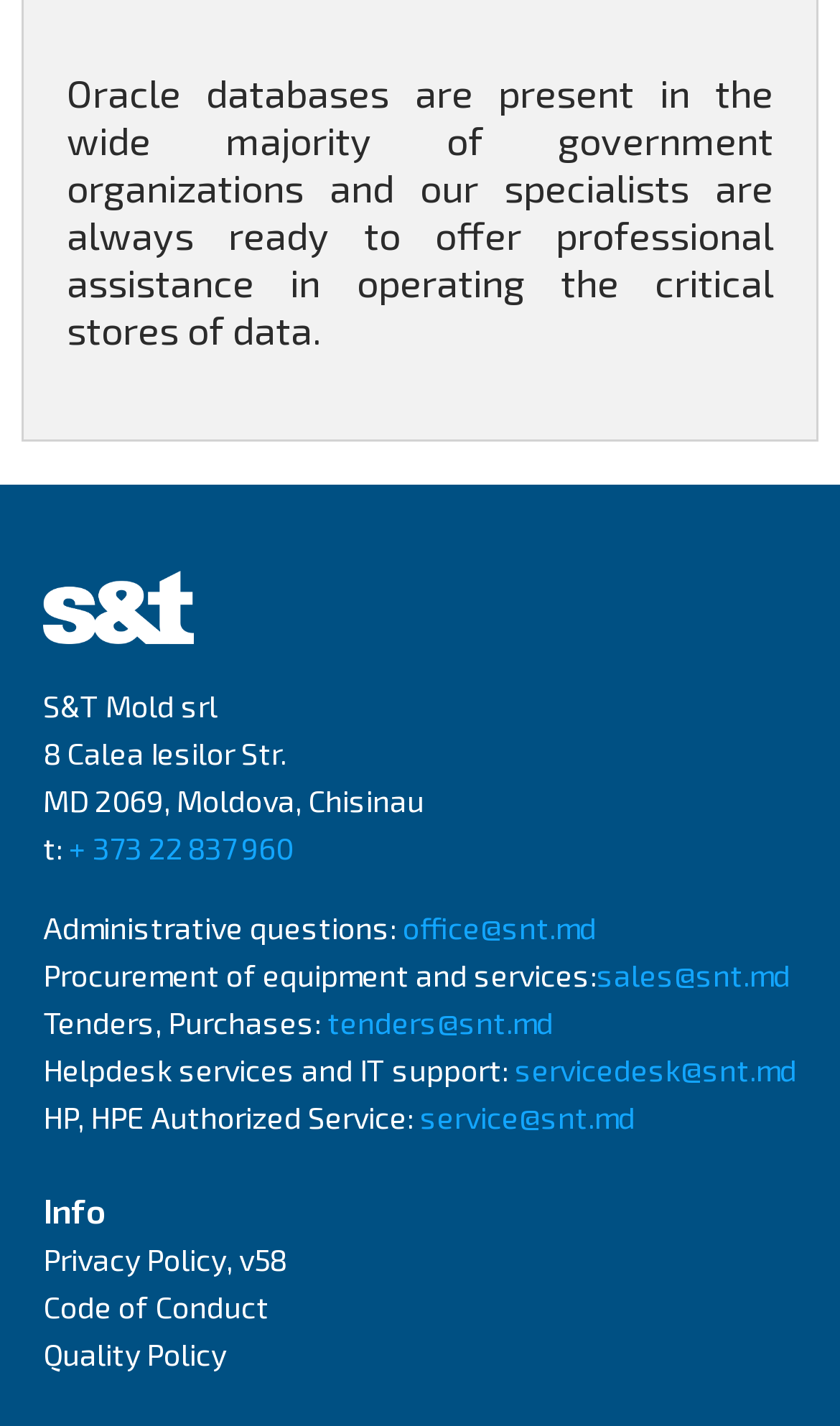Show the bounding box coordinates of the element that should be clicked to complete the task: "Click on College".

None